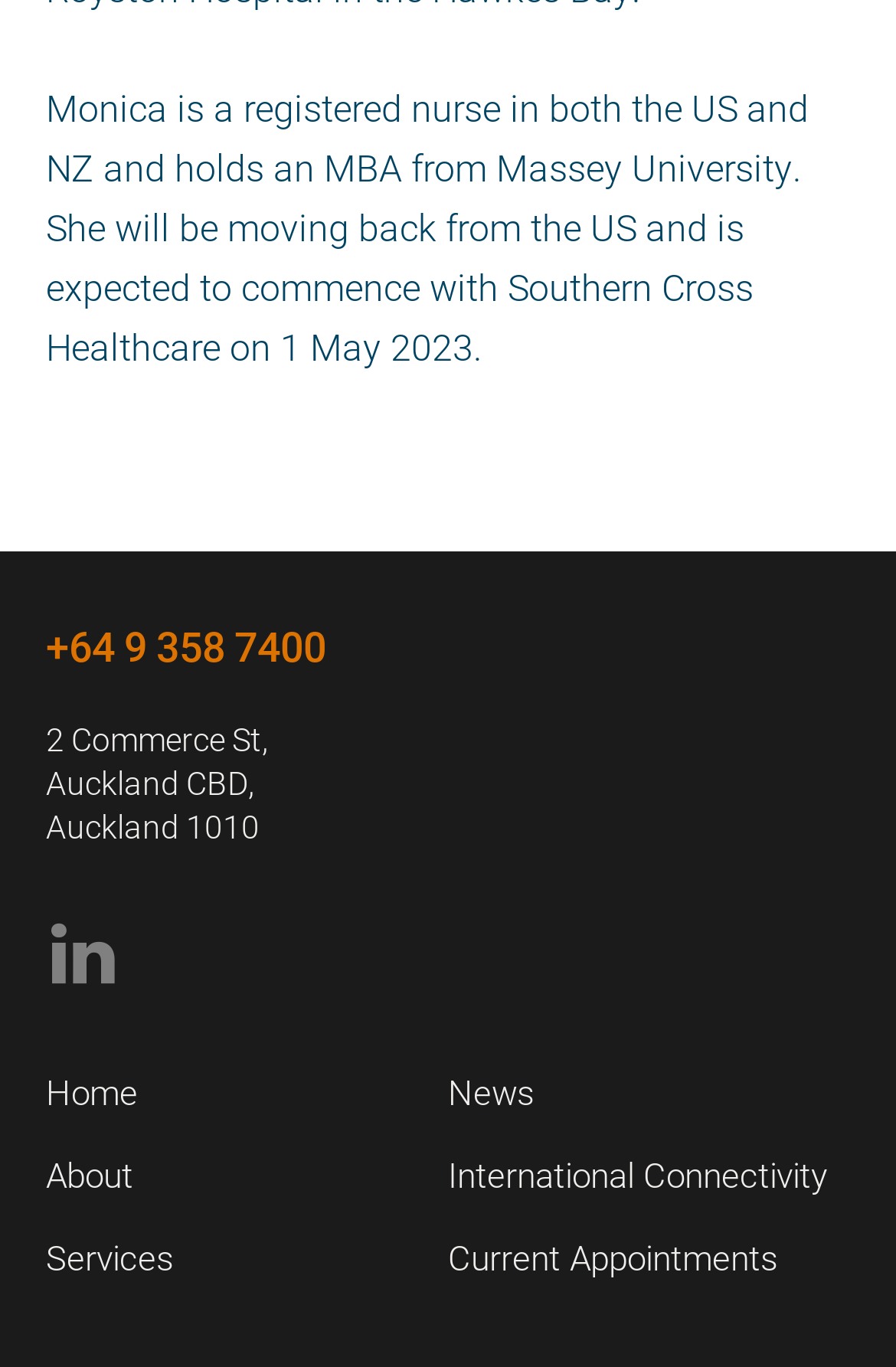What is Monica's profession?
Please answer the question with as much detail as possible using the screenshot.

Based on the StaticText element with the text 'Monica is a registered nurse in both the US and NZ and holds an MBA from Massey University.', we can infer that Monica's profession is a registered nurse.